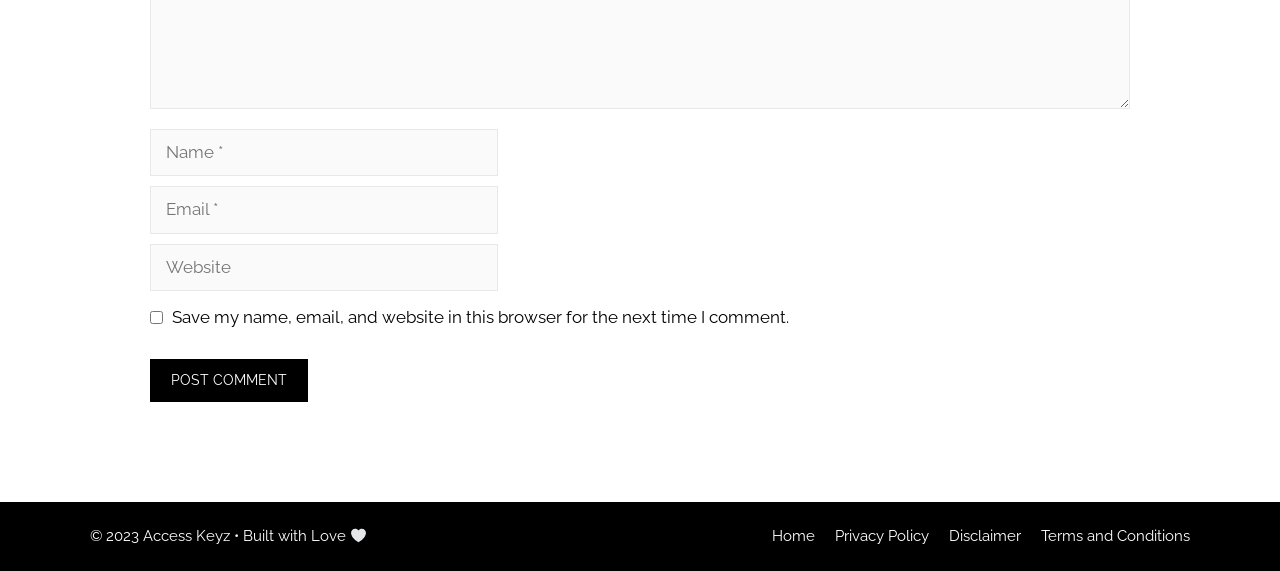Identify the bounding box of the UI component described as: "Disclaimer".

[0.741, 0.923, 0.798, 0.955]